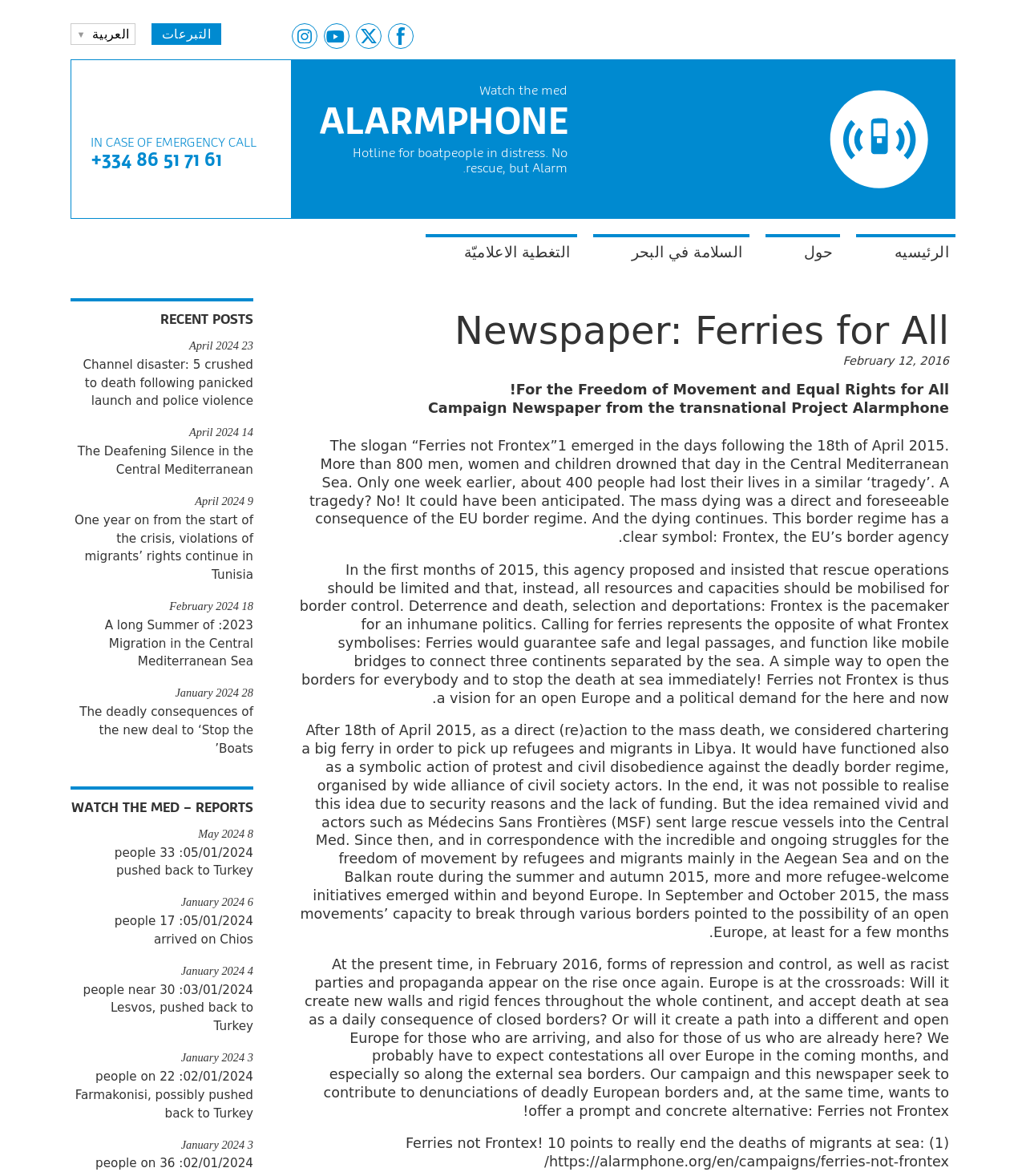Calculate the bounding box coordinates of the UI element given the description: "الرئيسيه".

[0.834, 0.199, 0.931, 0.226]